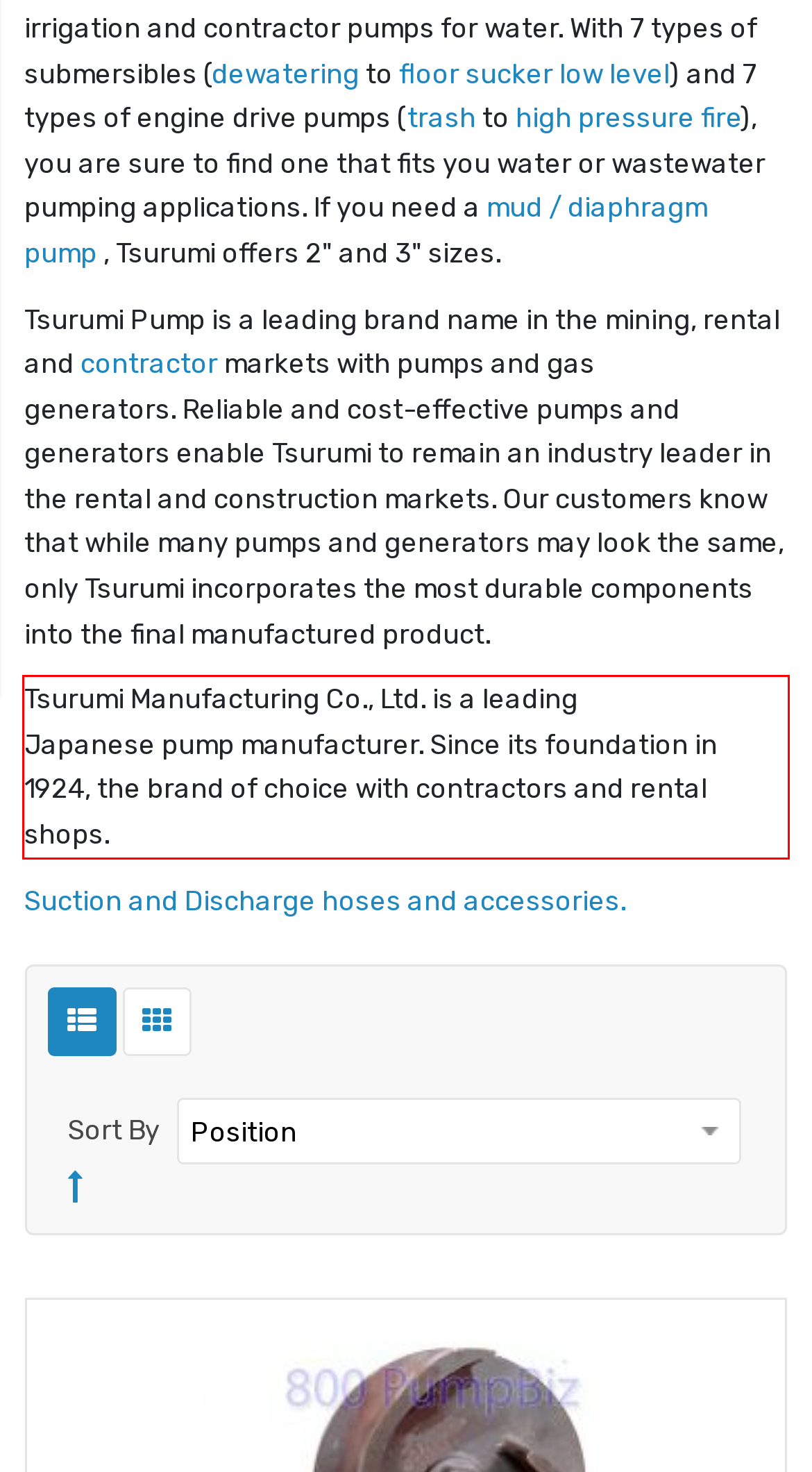Examine the screenshot of the webpage, locate the red bounding box, and generate the text contained within it.

Tsurumi Manufacturing Co., Ltd. is a leading Japanese pump manufacturer. Since its foundation in 1924, the brand of choice with contractors and rental shops.